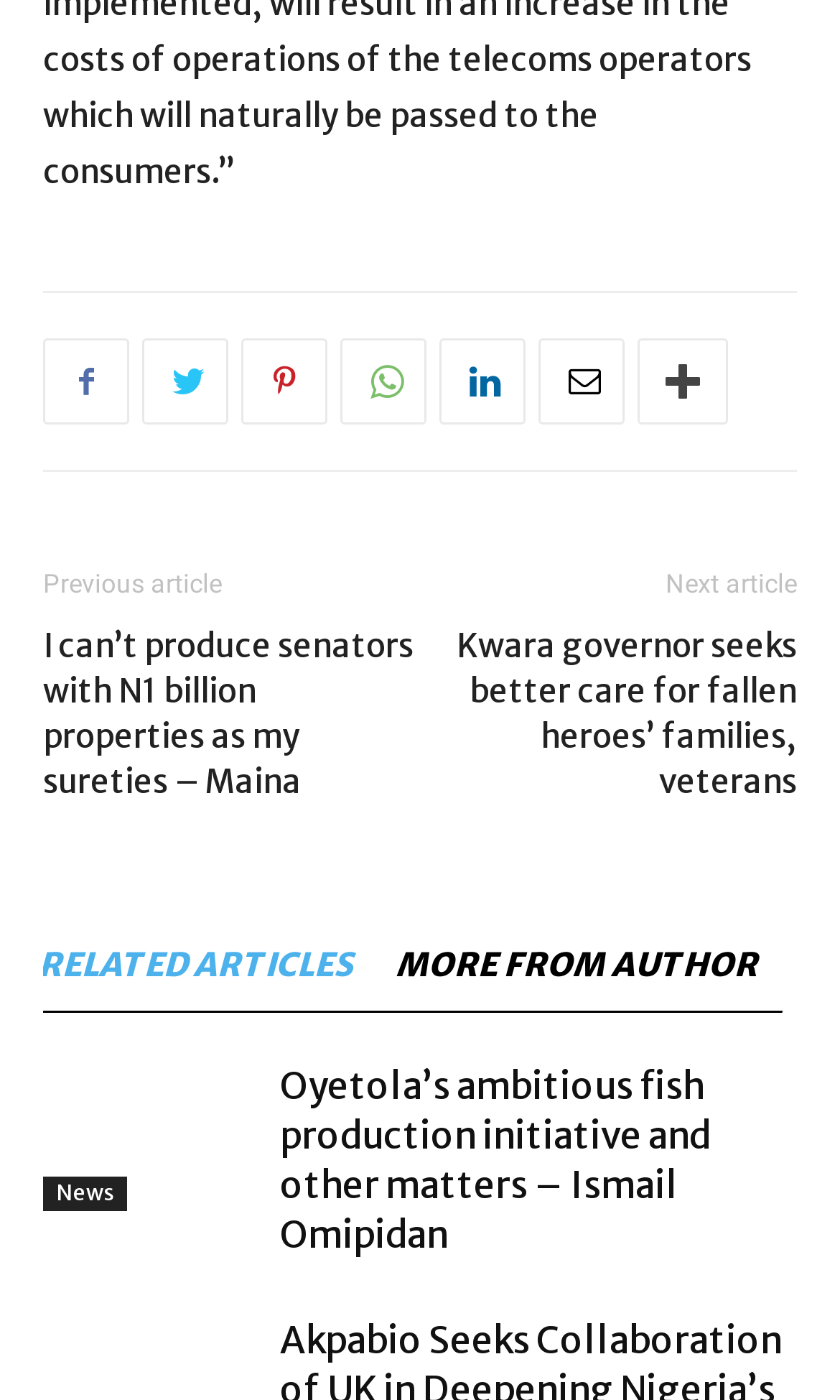Determine the bounding box coordinates of the clickable element necessary to fulfill the instruction: "search this website". Provide the coordinates as four float numbers within the 0 to 1 range, i.e., [left, top, right, bottom].

None